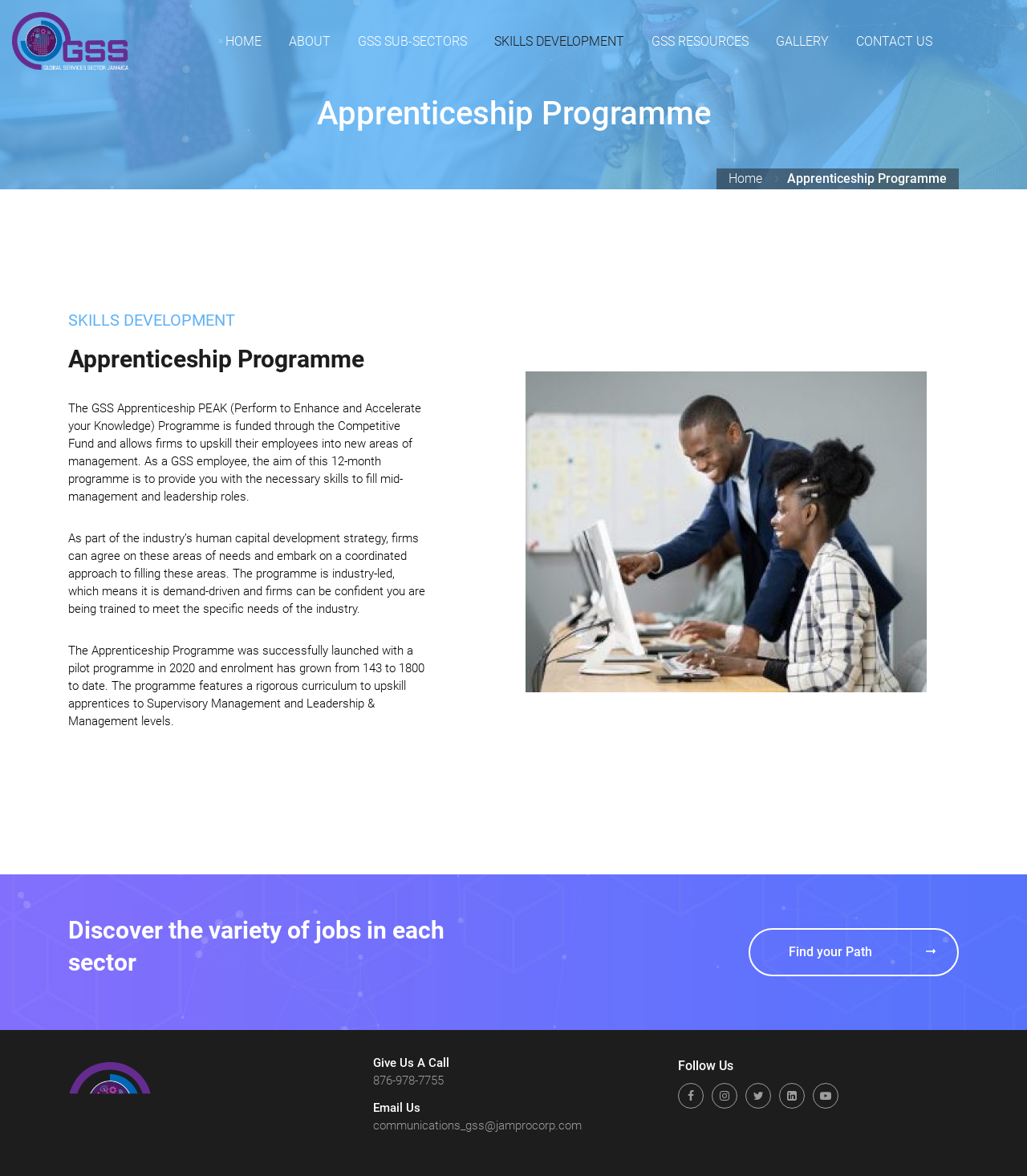Provide a one-word or one-phrase answer to the question:
What is the name of the programme?

Apprenticeship Programme